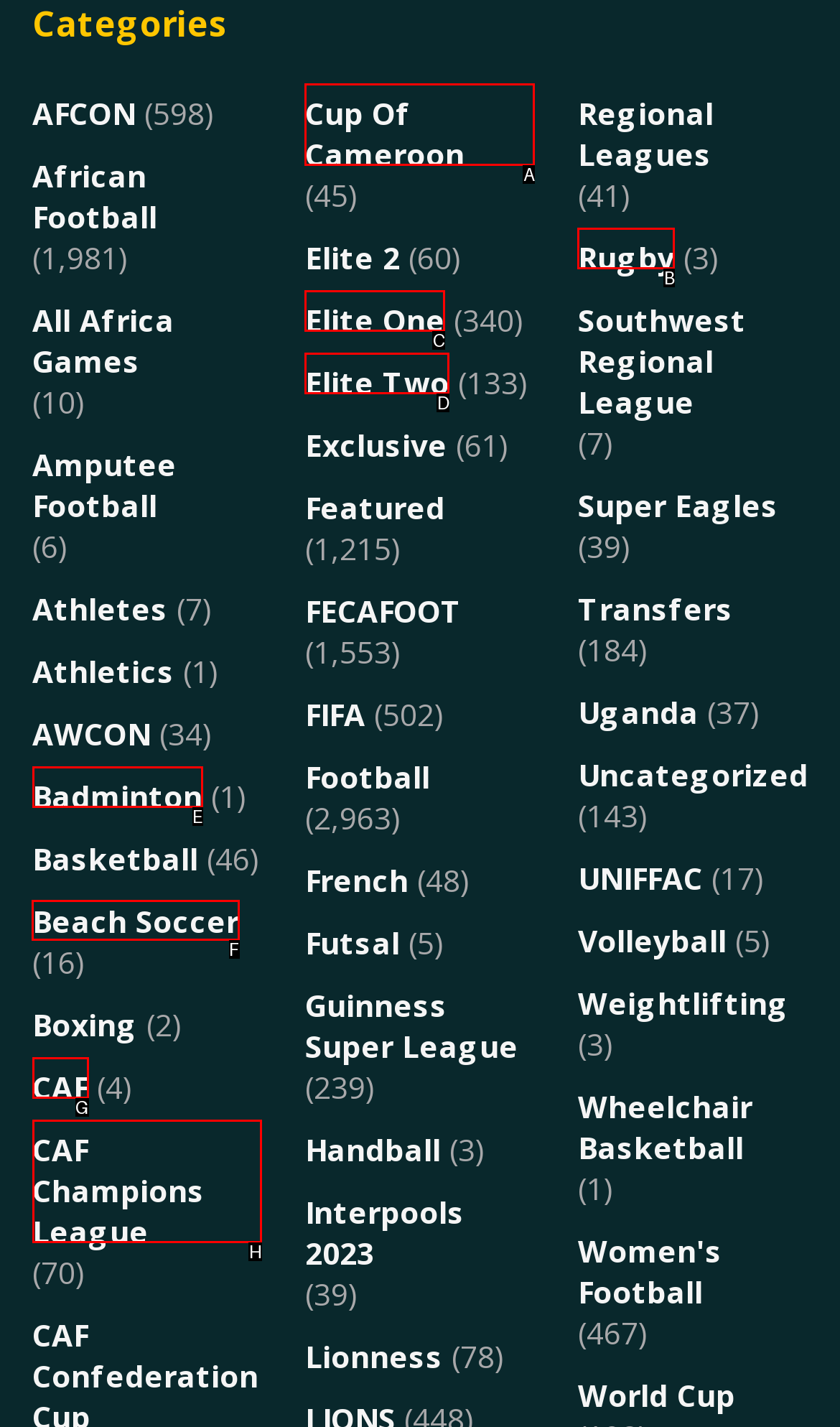Identify the correct UI element to click on to achieve the following task: Explore Beach Soccer Respond with the corresponding letter from the given choices.

F